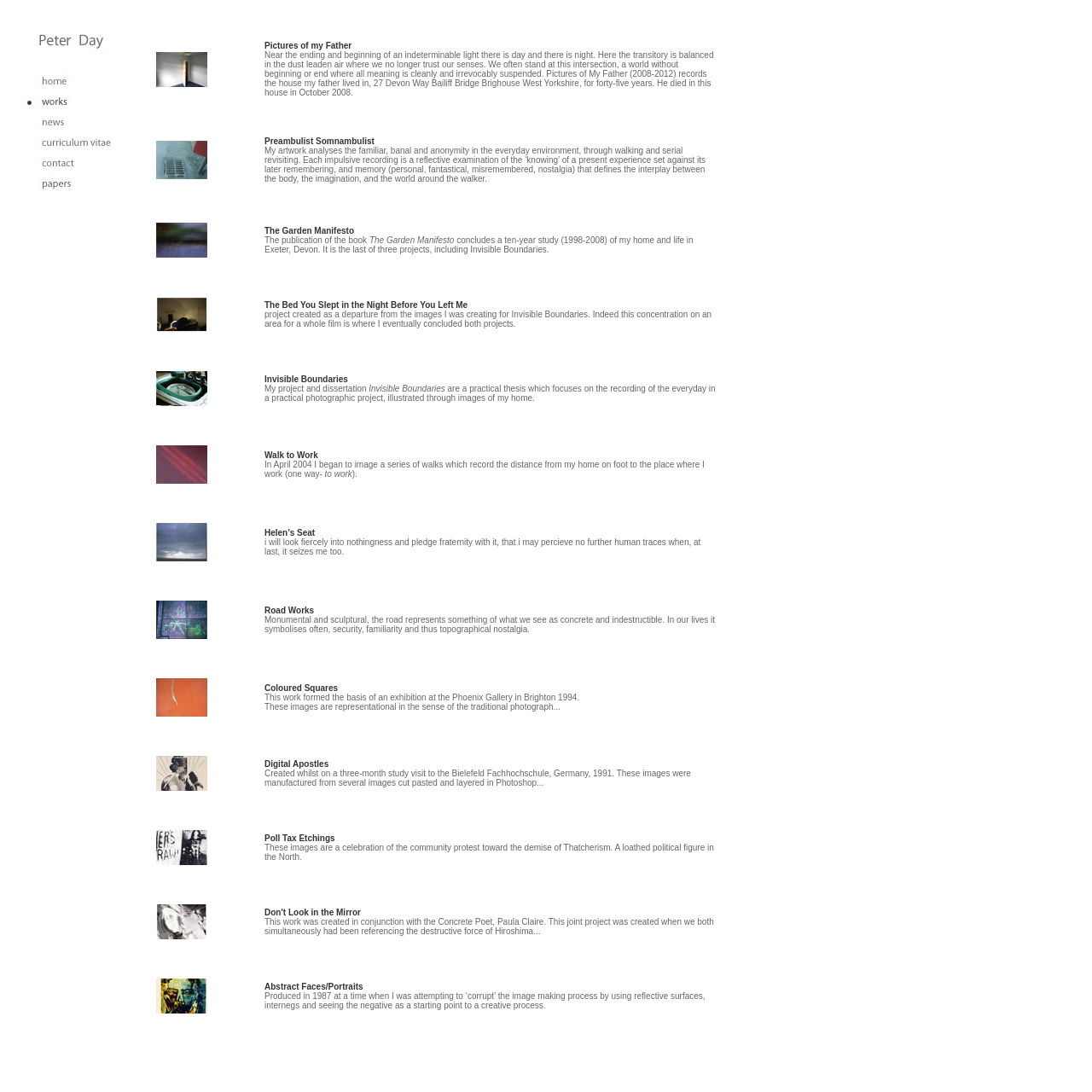Give a one-word or short phrase answer to this question: 
What is the phrase written in the second artwork?

Preambulist Somnambulist